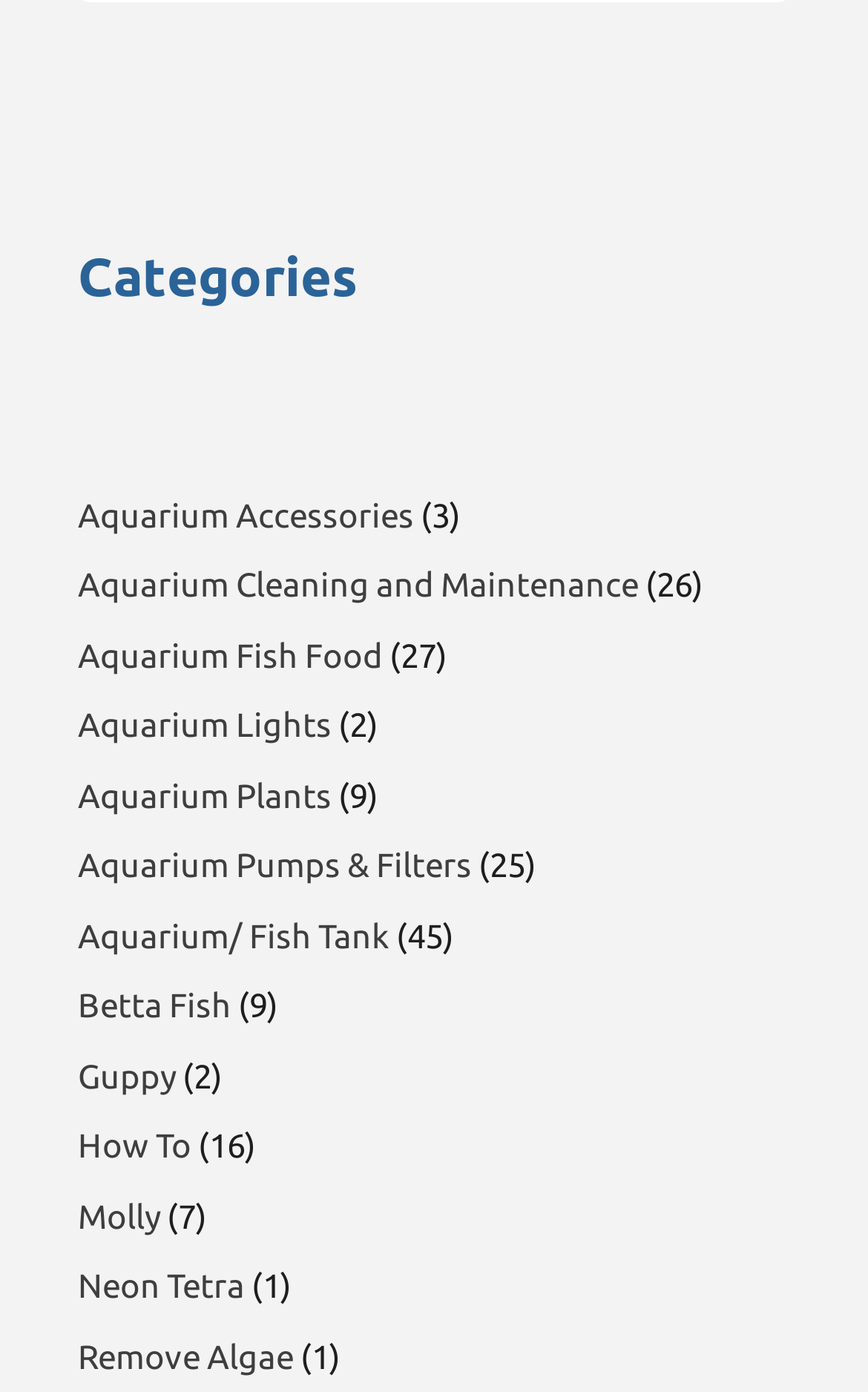Please predict the bounding box coordinates of the element's region where a click is necessary to complete the following instruction: "Read about Remove Algae". The coordinates should be represented by four float numbers between 0 and 1, i.e., [left, top, right, bottom].

[0.09, 0.961, 0.338, 0.988]